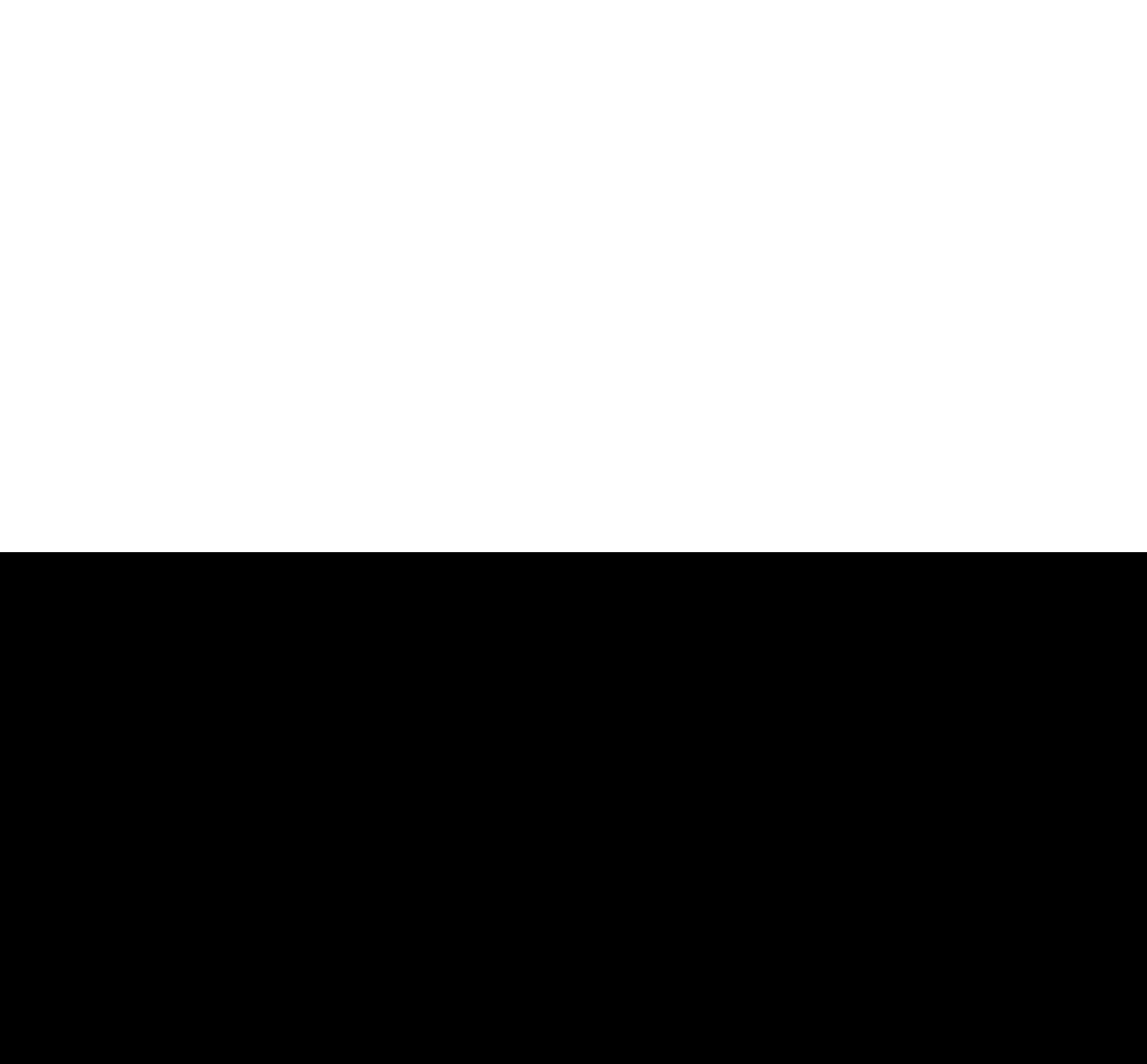Identify the bounding box coordinates for the region of the element that should be clicked to carry out the instruction: "Send an email". The bounding box coordinates should be four float numbers between 0 and 1, i.e., [left, top, right, bottom].

[0.6, 0.769, 0.736, 0.787]